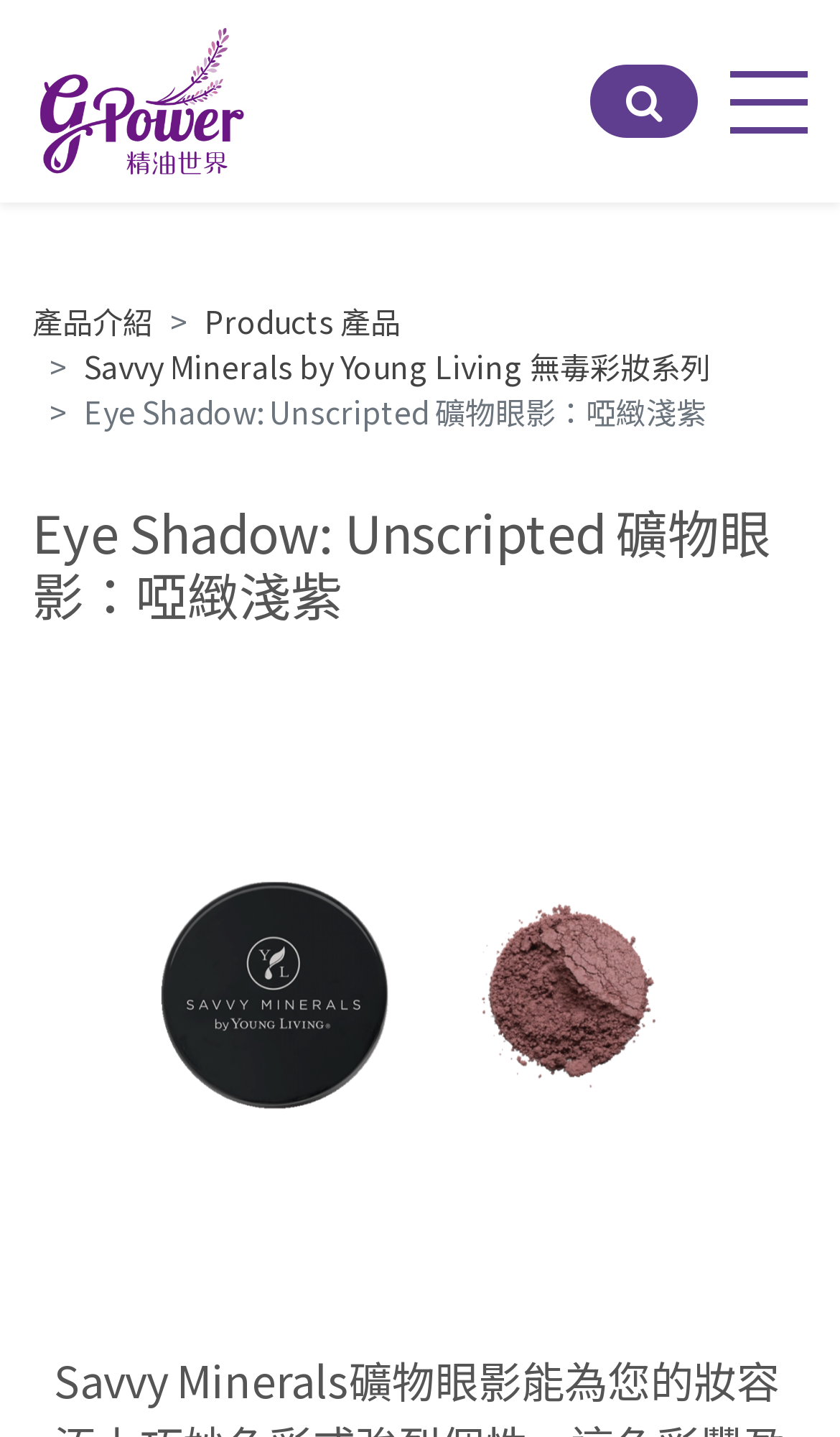What is the logo of the website?
Based on the image, answer the question with as much detail as possible.

The logo of the website is located at the top left corner of the webpage, and it is an image with the text 'GPower'.